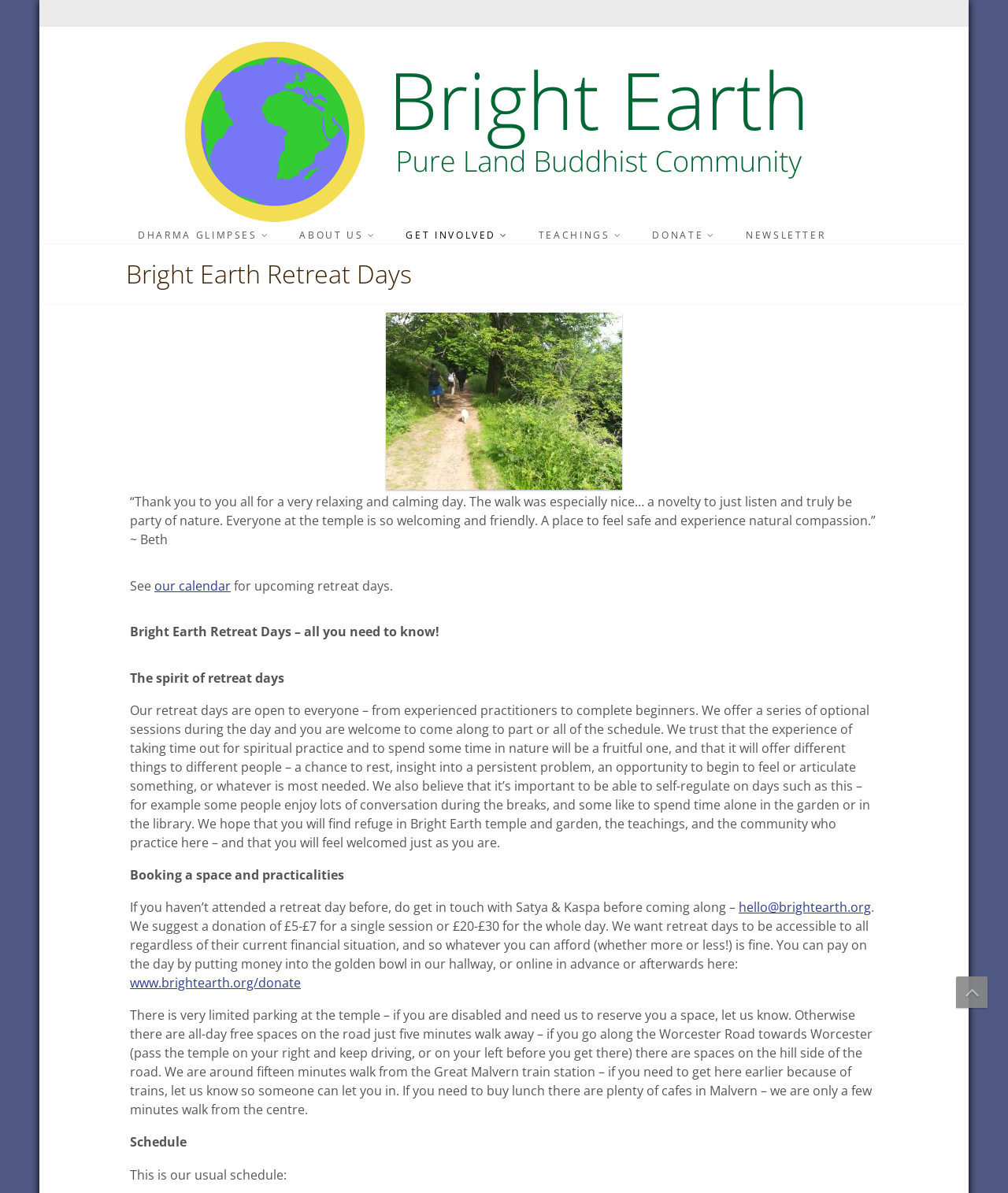Locate the bounding box coordinates of the element that needs to be clicked to carry out the instruction: "Learn about 'THE BRIGHT EARTH APPROACH'". The coordinates should be given as four float numbers ranging from 0 to 1, i.e., [left, top, right, bottom].

[0.285, 0.237, 0.513, 0.27]